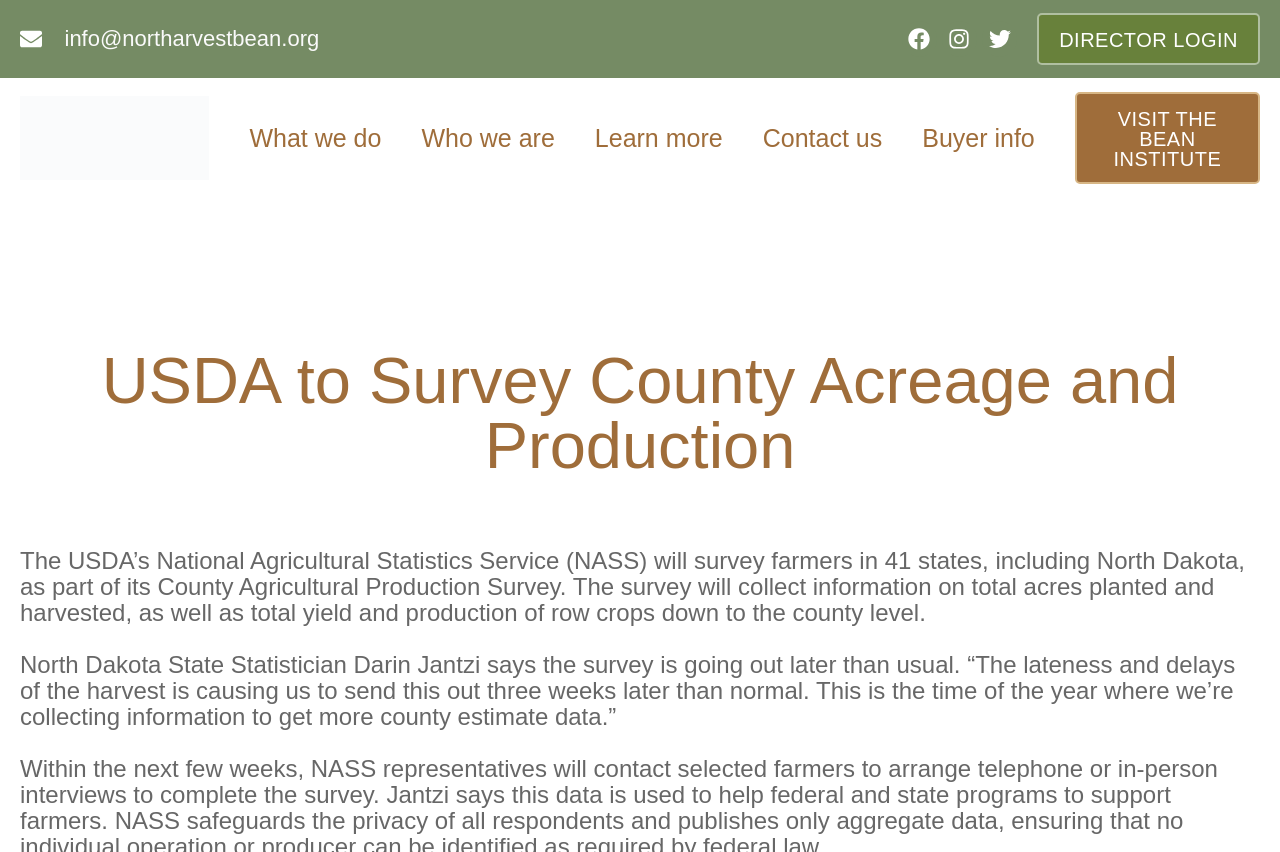Given the element description: "VISIT THE BEAN INSTITUTE", predict the bounding box coordinates of the UI element it refers to, using four float numbers between 0 and 1, i.e., [left, top, right, bottom].

[0.84, 0.108, 0.984, 0.216]